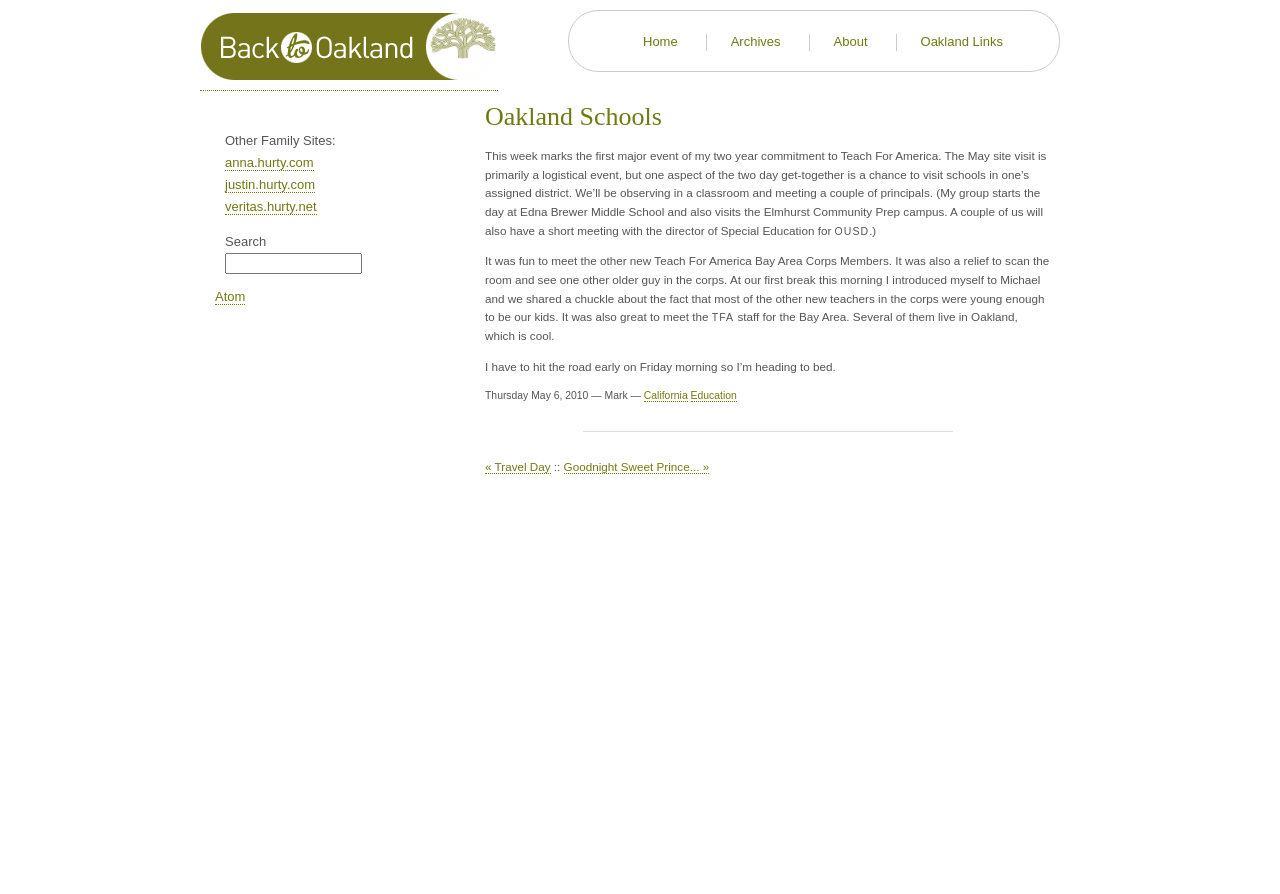Give a one-word or short phrase answer to the question: 
What is the name of the school district?

OUSD